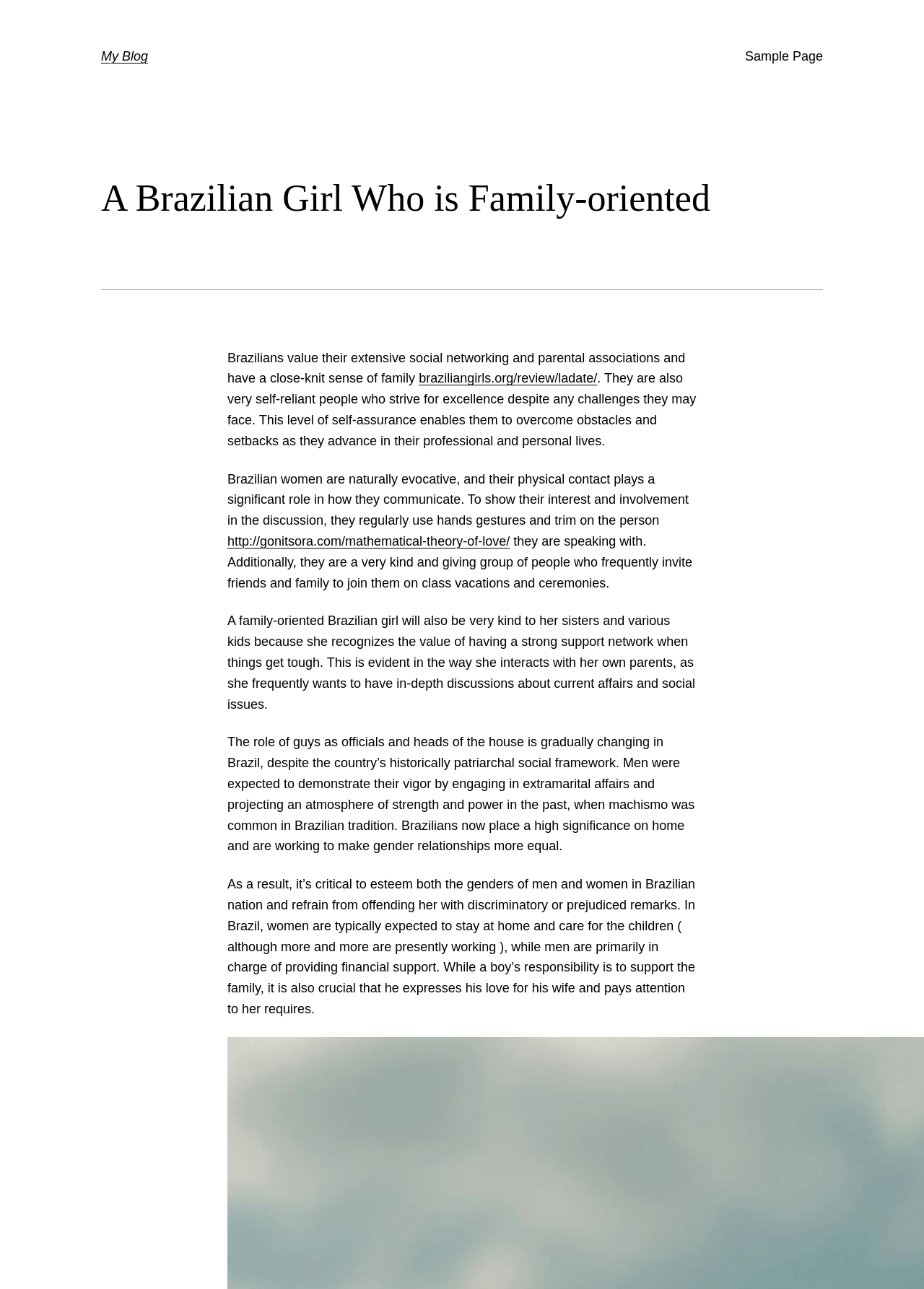Using the provided element description, identify the bounding box coordinates as (top-left x, top-left y, bottom-right x, bottom-right y). Ensure all values are between 0 and 1. Description: My Blog

[0.109, 0.038, 0.16, 0.049]